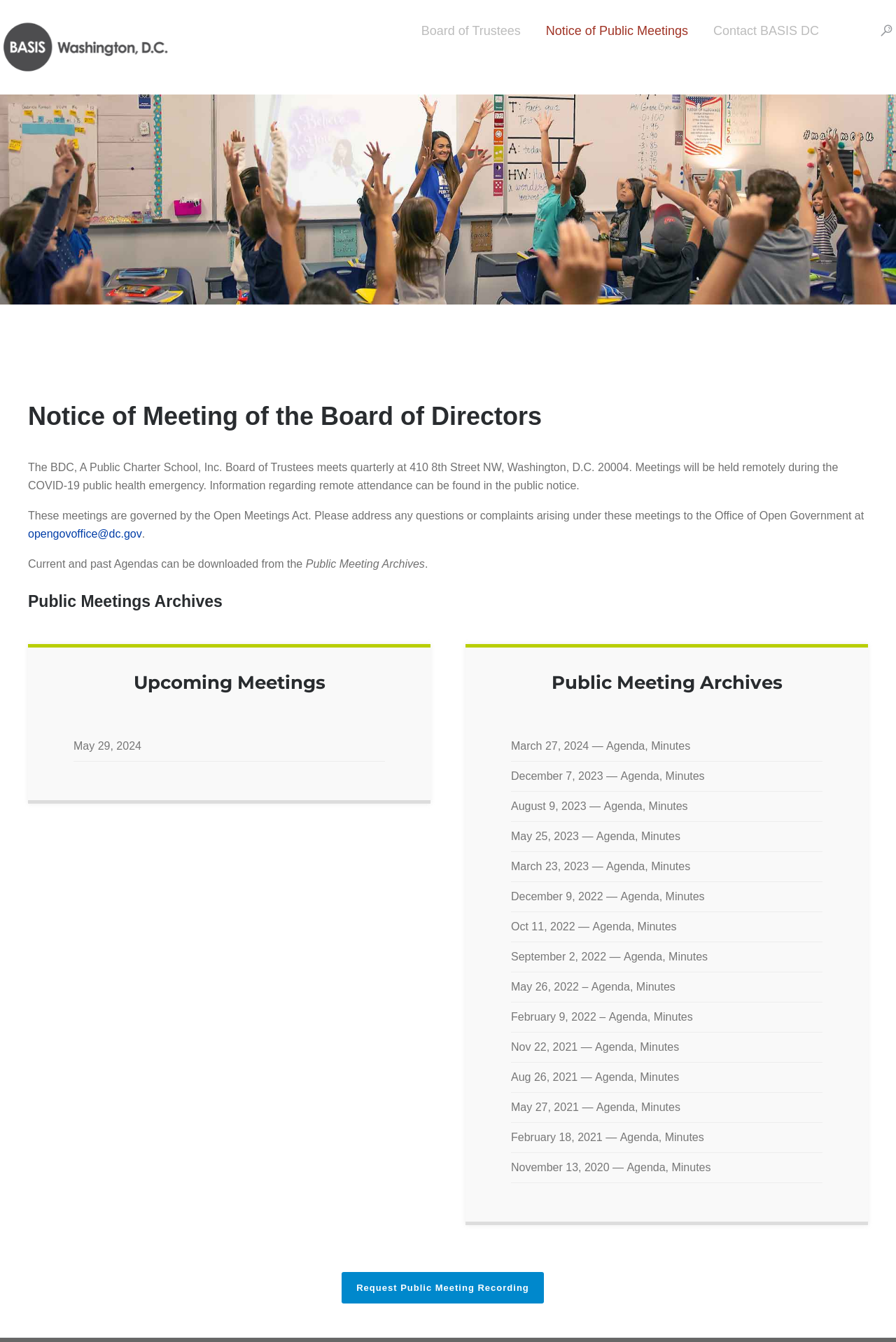Locate the bounding box coordinates of the element that should be clicked to fulfill the instruction: "Click on Board of Trustees".

[0.437, 0.0, 0.576, 0.044]